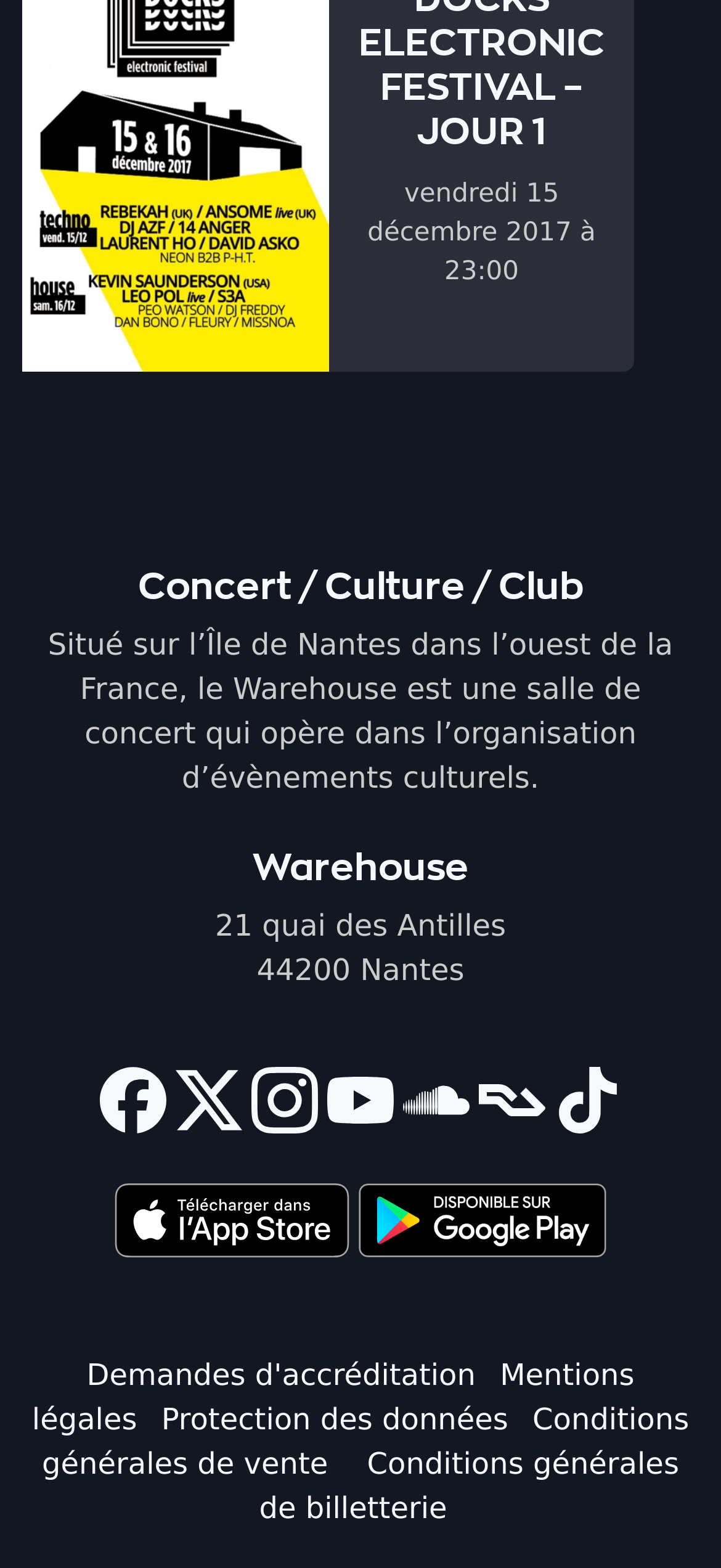Locate the bounding box coordinates of the clickable element to fulfill the following instruction: "Request accreditation". Provide the coordinates as four float numbers between 0 and 1 in the format [left, top, right, bottom].

[0.12, 0.865, 0.66, 0.888]